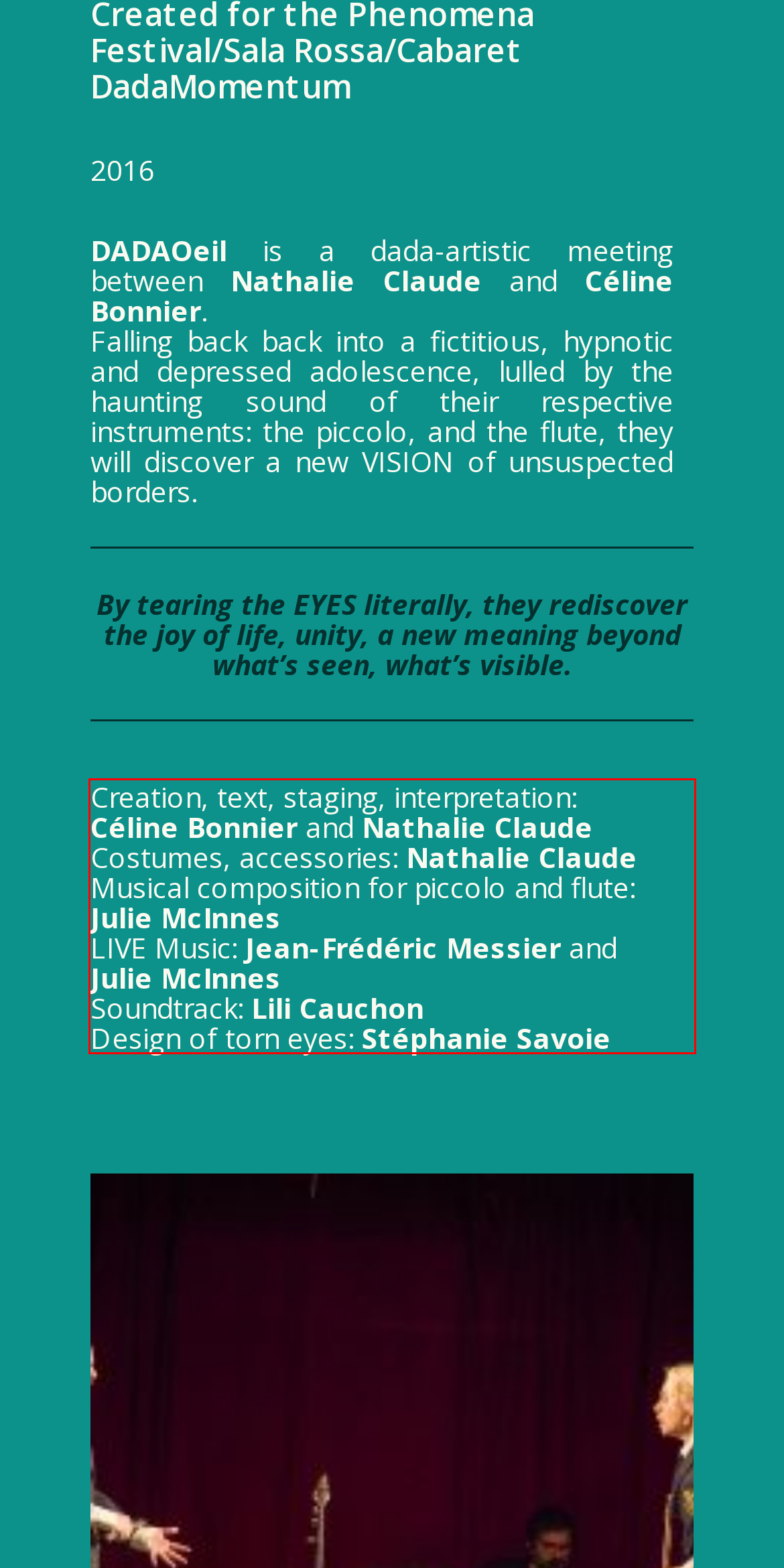You are provided with a webpage screenshot that includes a red rectangle bounding box. Extract the text content from within the bounding box using OCR.

Creation, text, staging, interpretation: Céline Bonnier and Nathalie Claude Costumes, accessories: Nathalie Claude Musical composition for piccolo and flute: Julie McInnes LIVE Music: Jean-Frédéric Messier and Julie McInnes Soundtrack: Lili Cauchon Design of torn eyes: Stéphanie Savoie